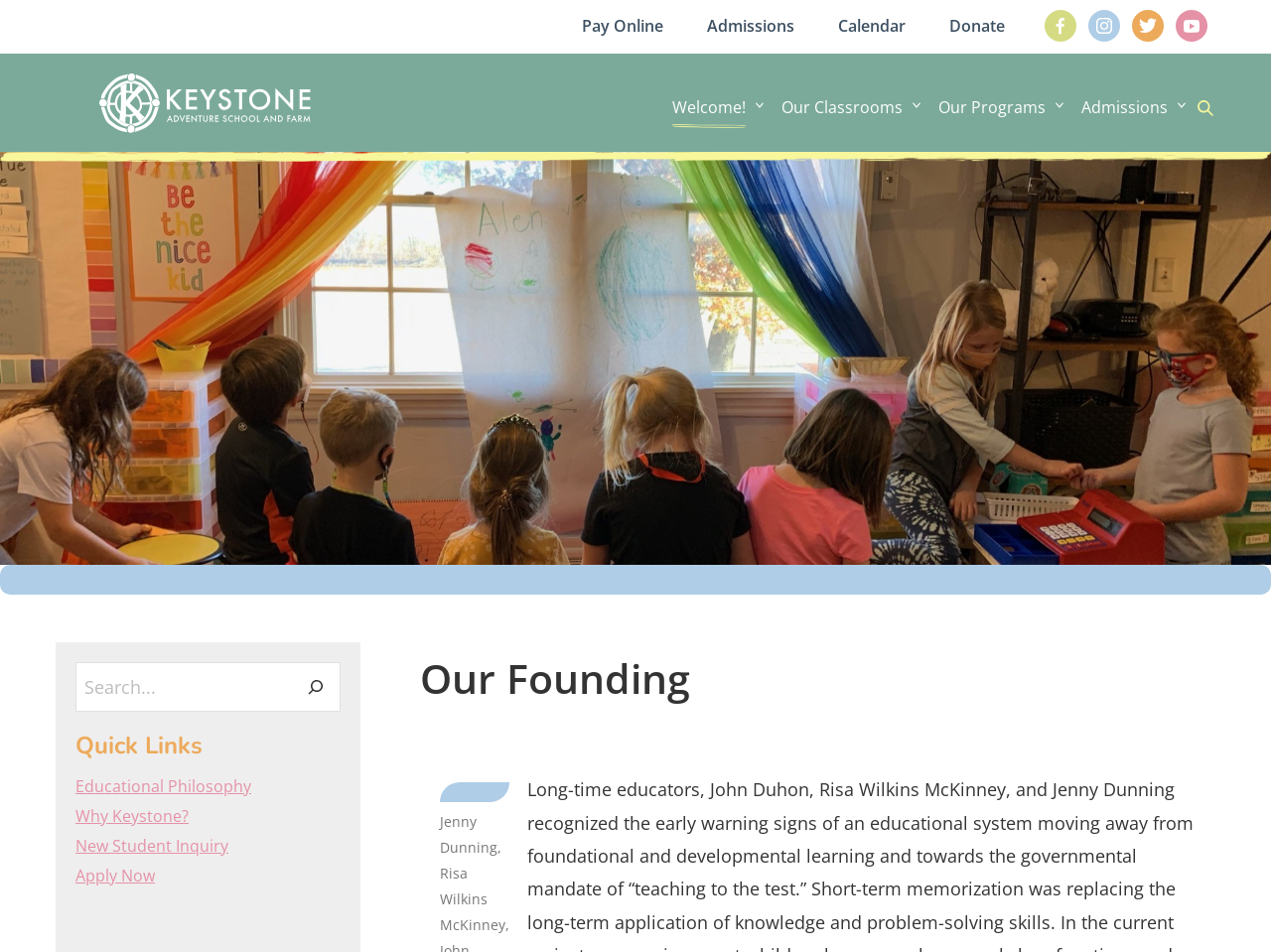How many quick links are present?
Could you answer the question in a detailed manner, providing as much information as possible?

There are four quick links present in the sidebar at the right side of the webpage, which are 'Educational Philosophy', 'Why Keystone?', 'New Student Inquiry', and 'Apply Now'.